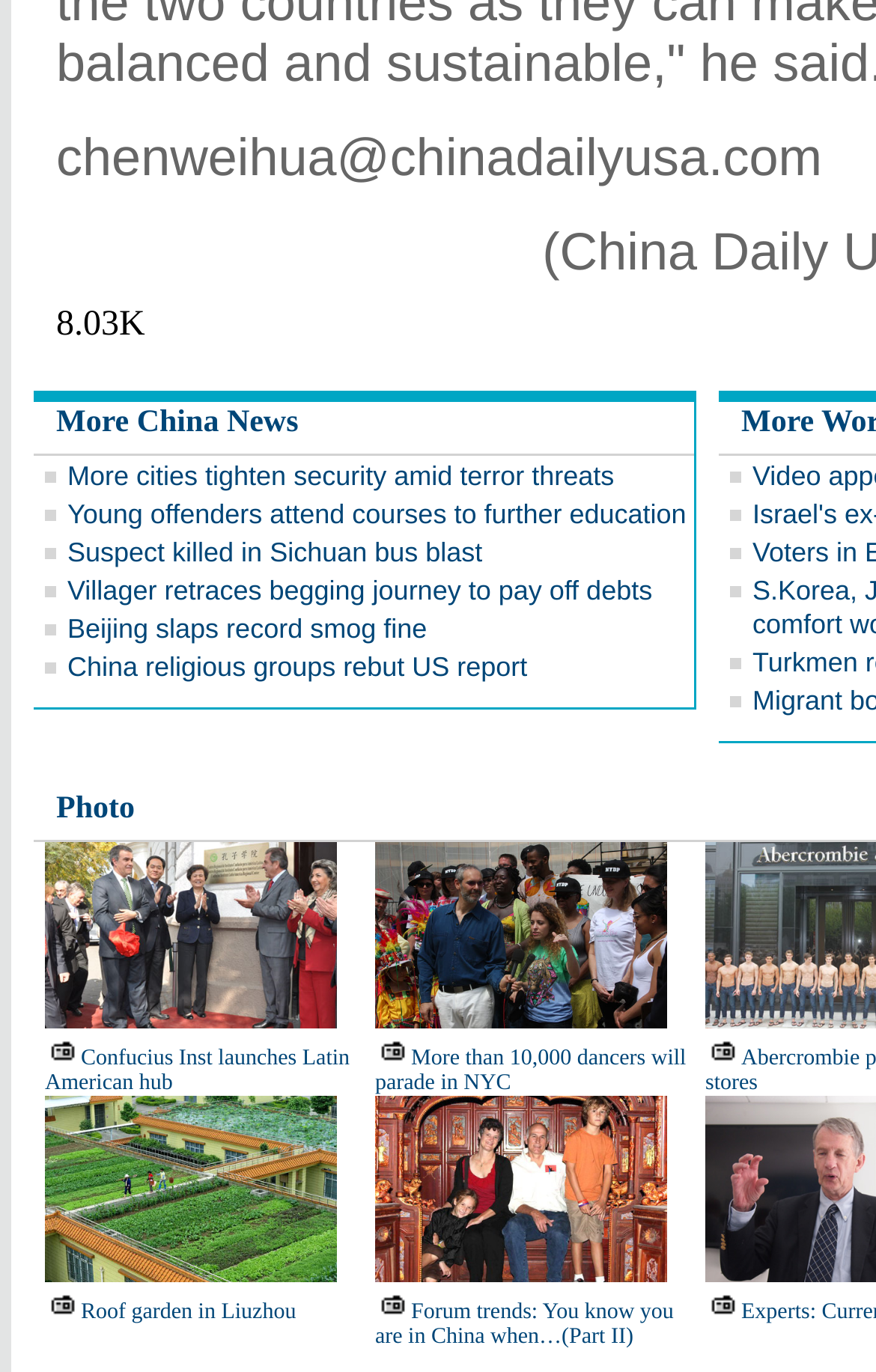Calculate the bounding box coordinates for the UI element based on the following description: "Arts, Heritage & Culture". Ensure the coordinates are four float numbers between 0 and 1, i.e., [left, top, right, bottom].

None